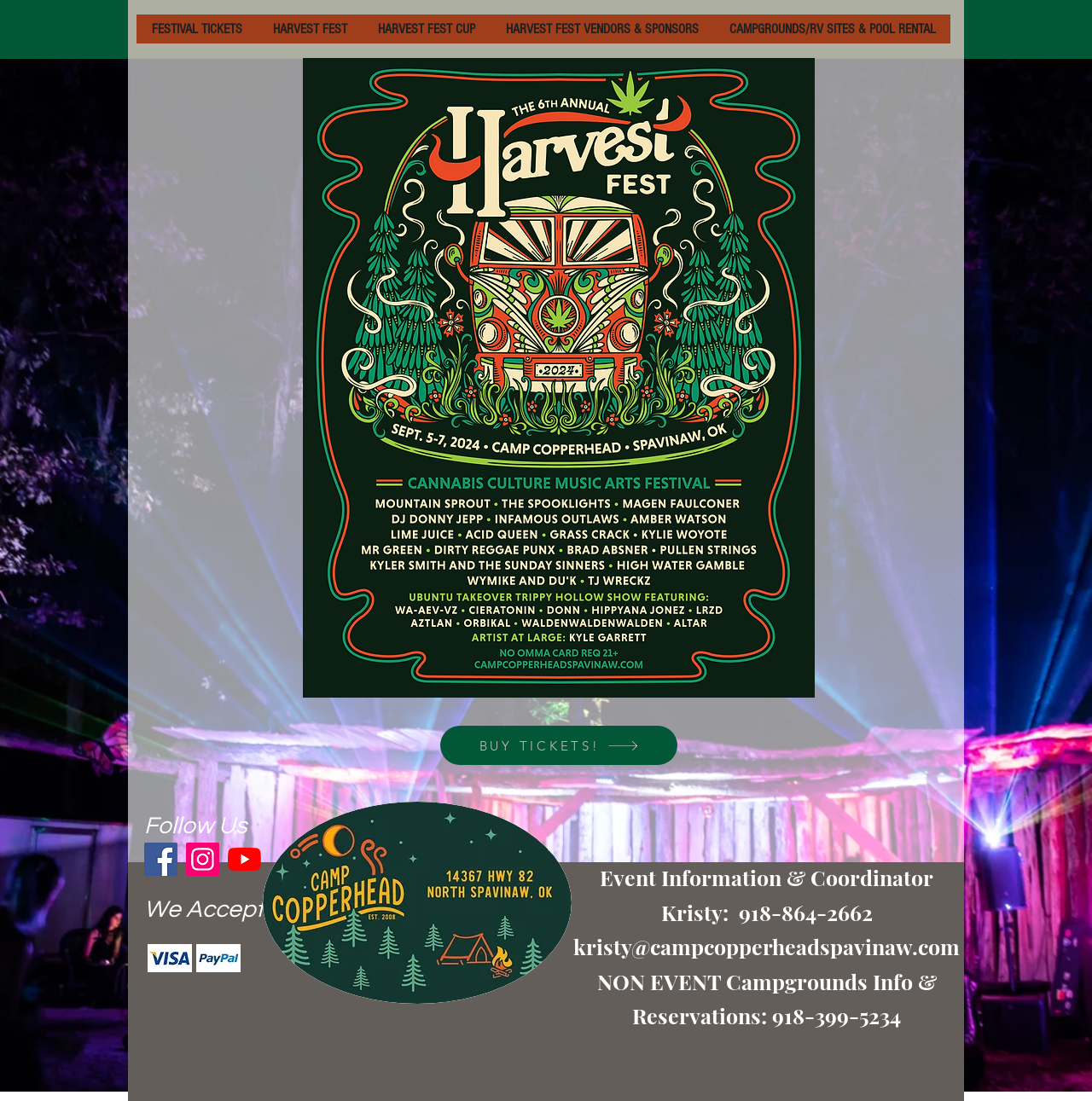Specify the bounding box coordinates of the area to click in order to follow the given instruction: "Follow us on Facebook."

[0.132, 0.765, 0.162, 0.796]